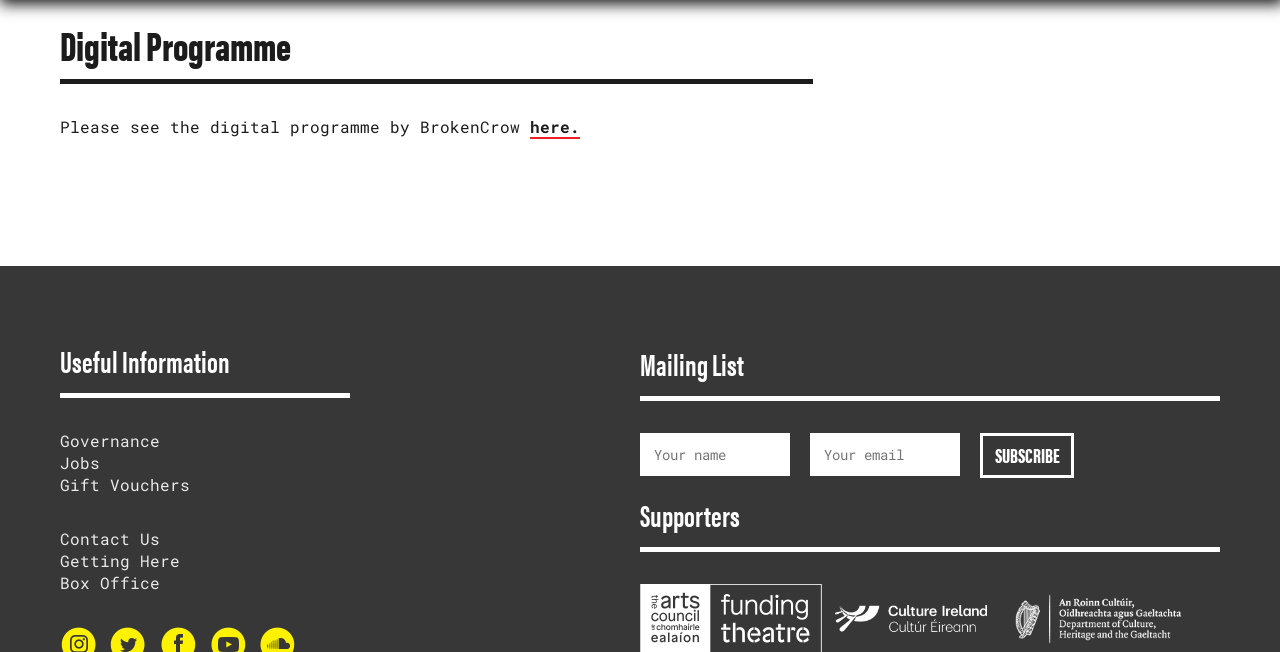Please provide the bounding box coordinates for the element that needs to be clicked to perform the following instruction: "Enter your email address". The coordinates should be given as four float numbers between 0 and 1, i.e., [left, top, right, bottom].

[0.633, 0.664, 0.75, 0.73]